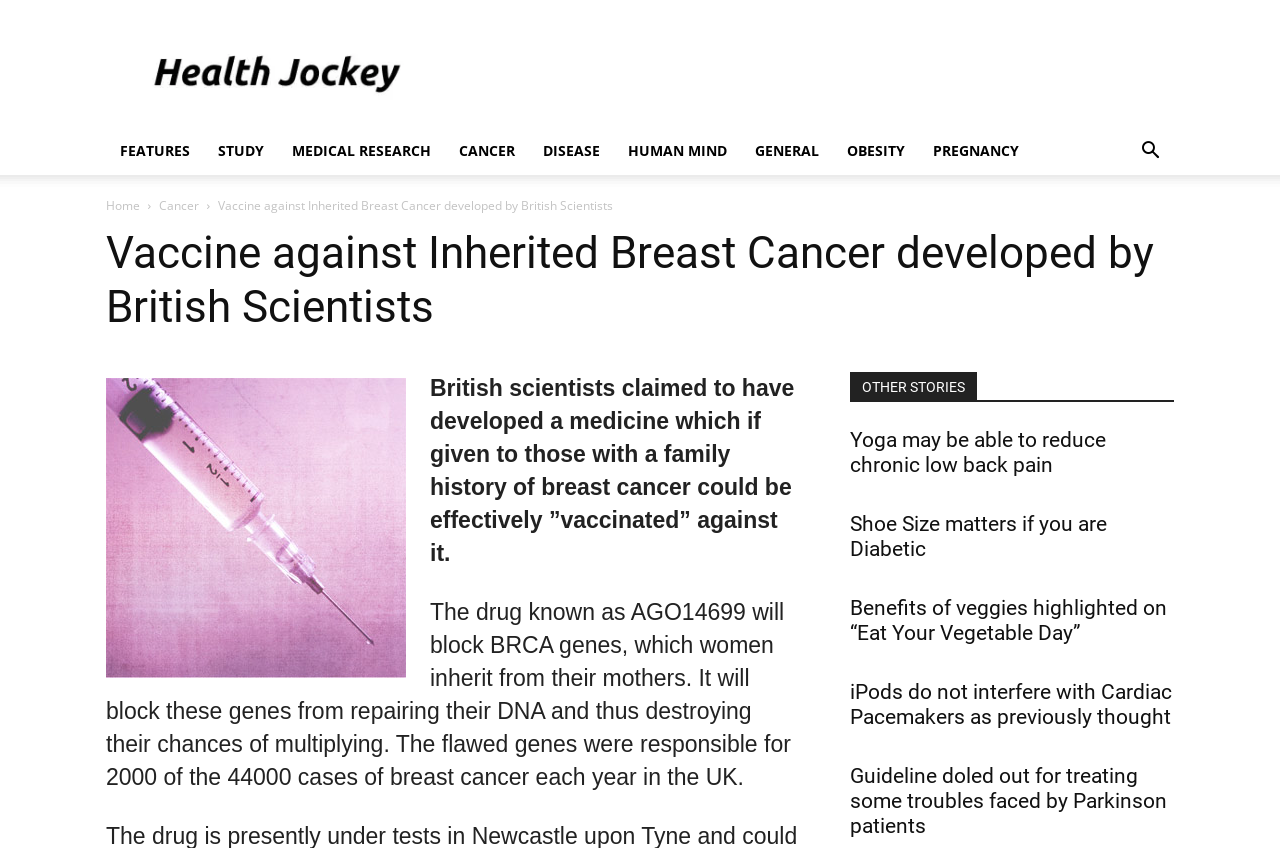Determine the bounding box coordinates for the region that must be clicked to execute the following instruction: "Click the 'Home' link".

[0.083, 0.232, 0.109, 0.252]